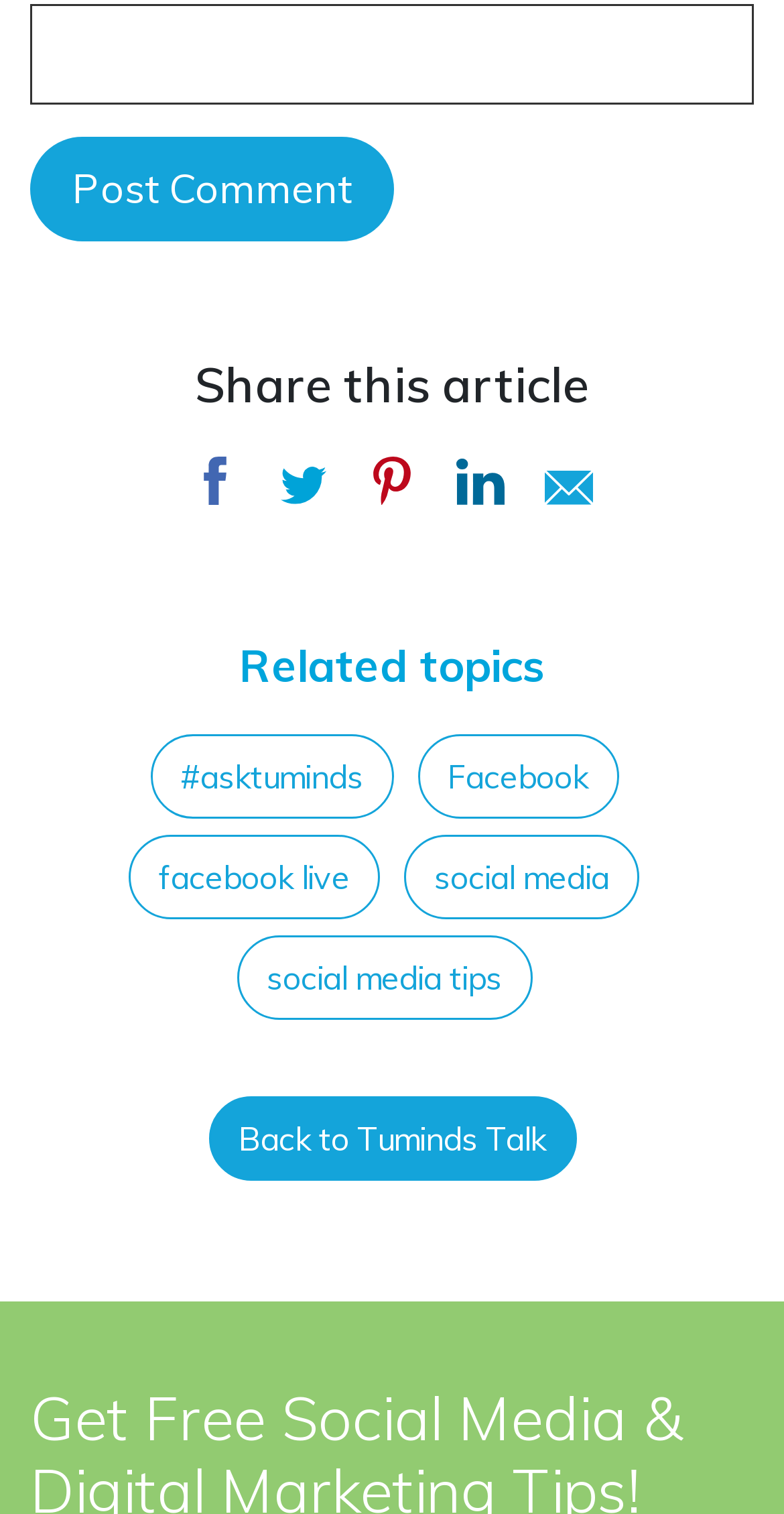Identify the coordinates of the bounding box for the element that must be clicked to accomplish the instruction: "Post a comment".

[0.038, 0.09, 0.503, 0.159]